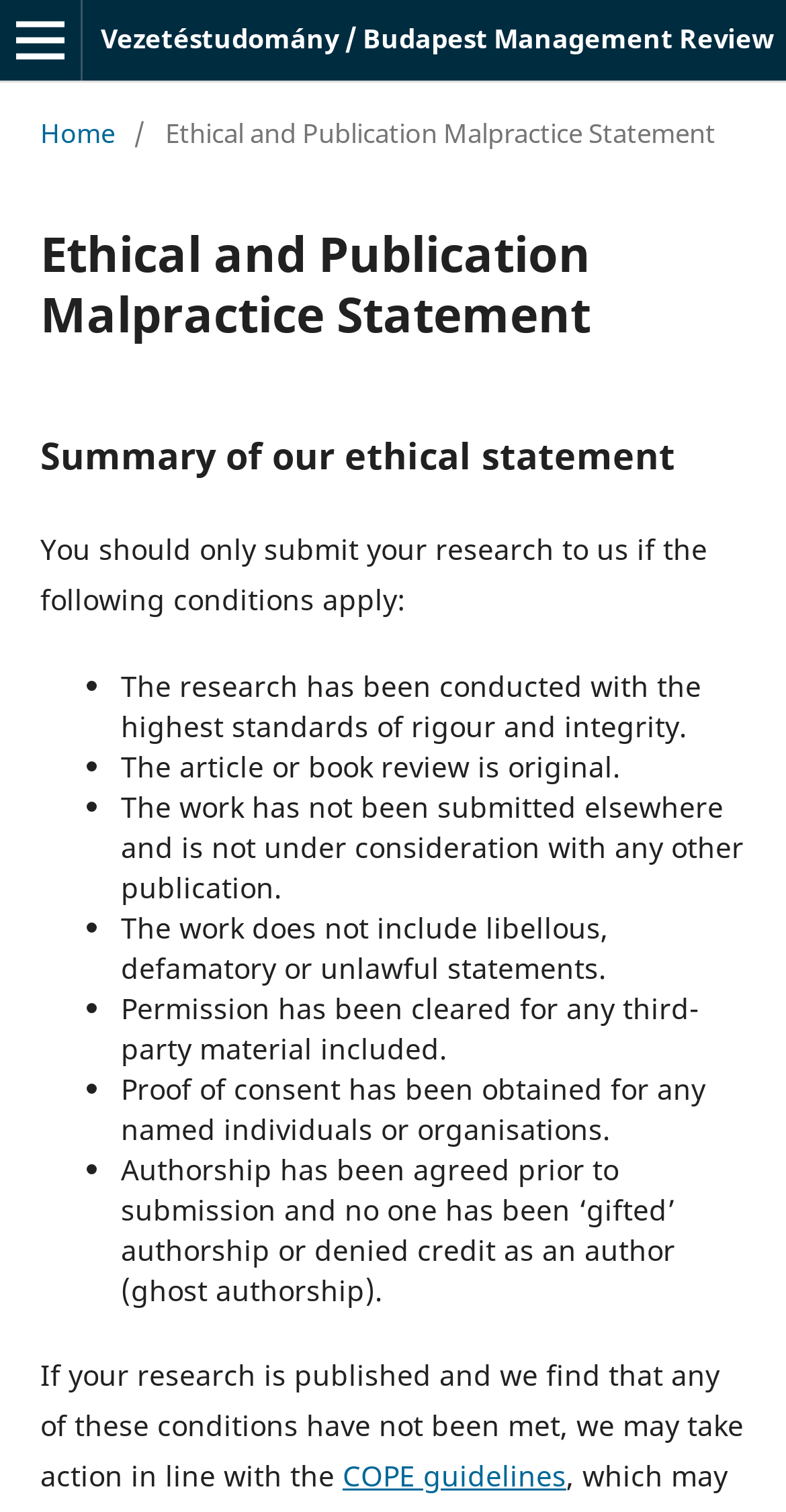What is the purpose of submitting research to Vezetéstudomány / Budapest Management Review?
Answer the question using a single word or phrase, according to the image.

Meet certain conditions